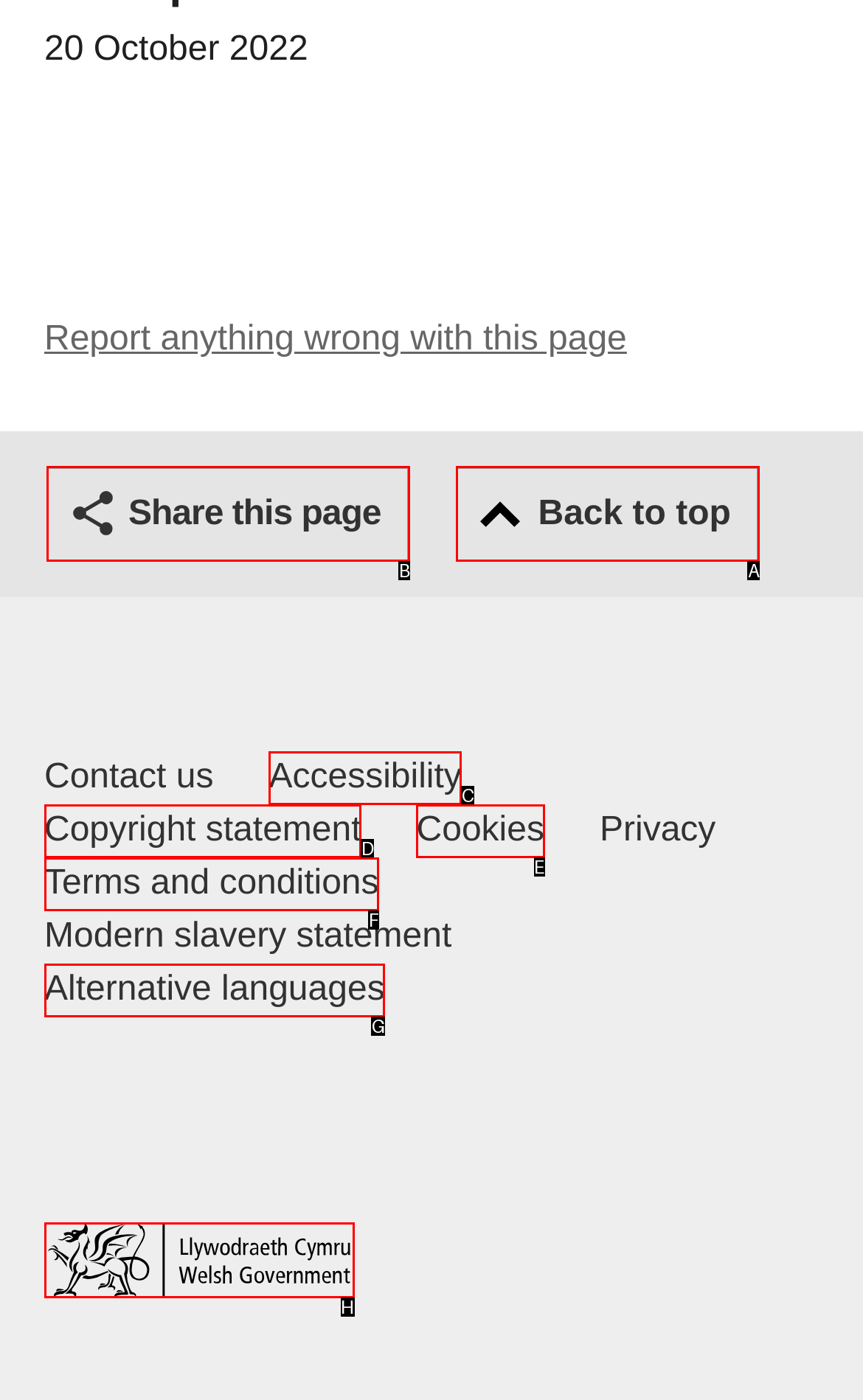Among the marked elements in the screenshot, which letter corresponds to the UI element needed for the task: Share this page?

B